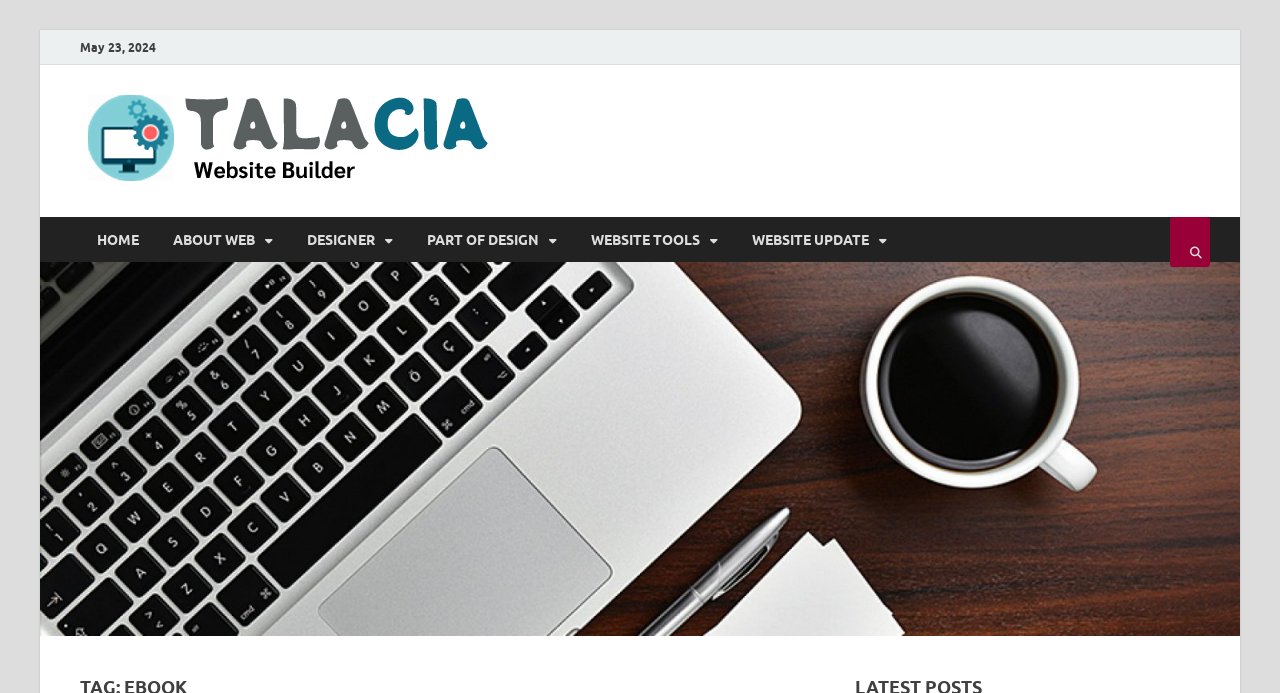Identify the bounding box coordinates of the clickable region necessary to fulfill the following instruction: "go to the about web page". The bounding box coordinates should be four float numbers between 0 and 1, i.e., [left, top, right, bottom].

[0.122, 0.313, 0.227, 0.378]